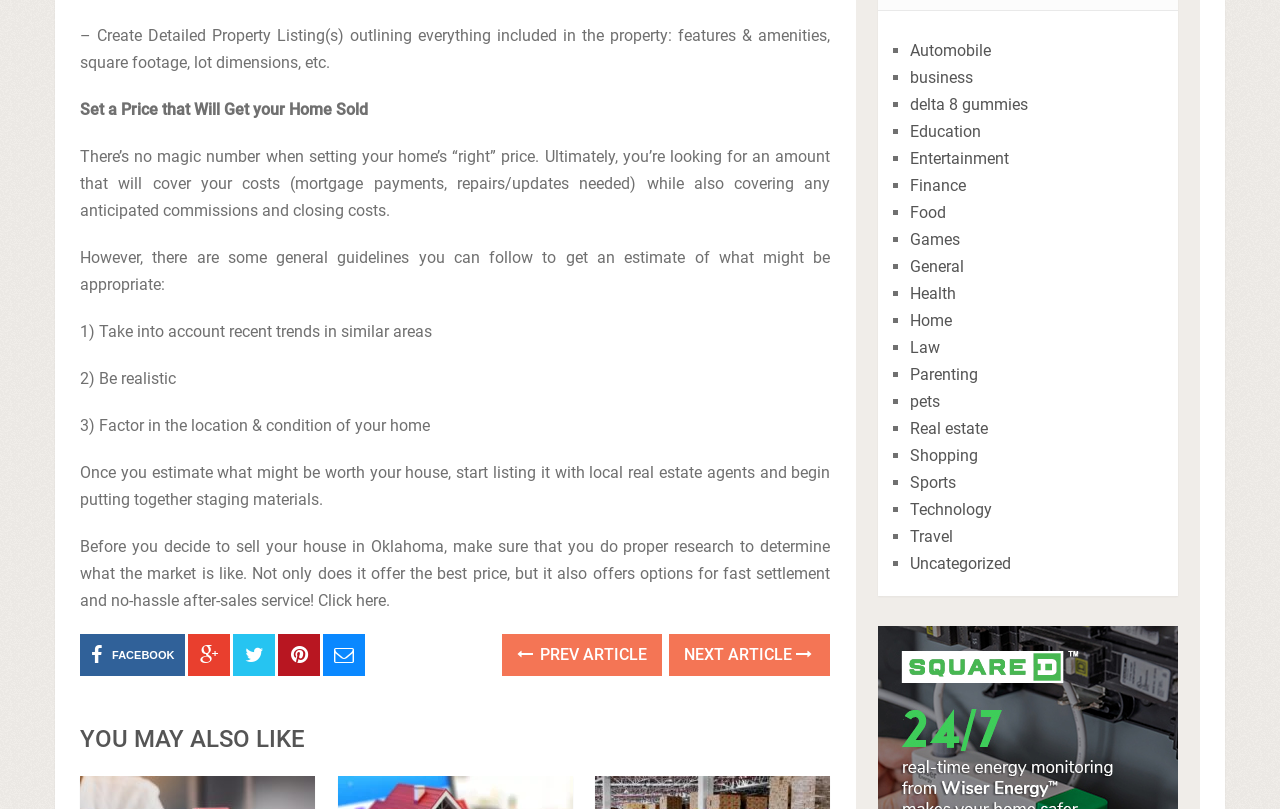Select the bounding box coordinates of the element I need to click to carry out the following instruction: "Read the article about setting a price for your home".

[0.062, 0.124, 0.288, 0.147]